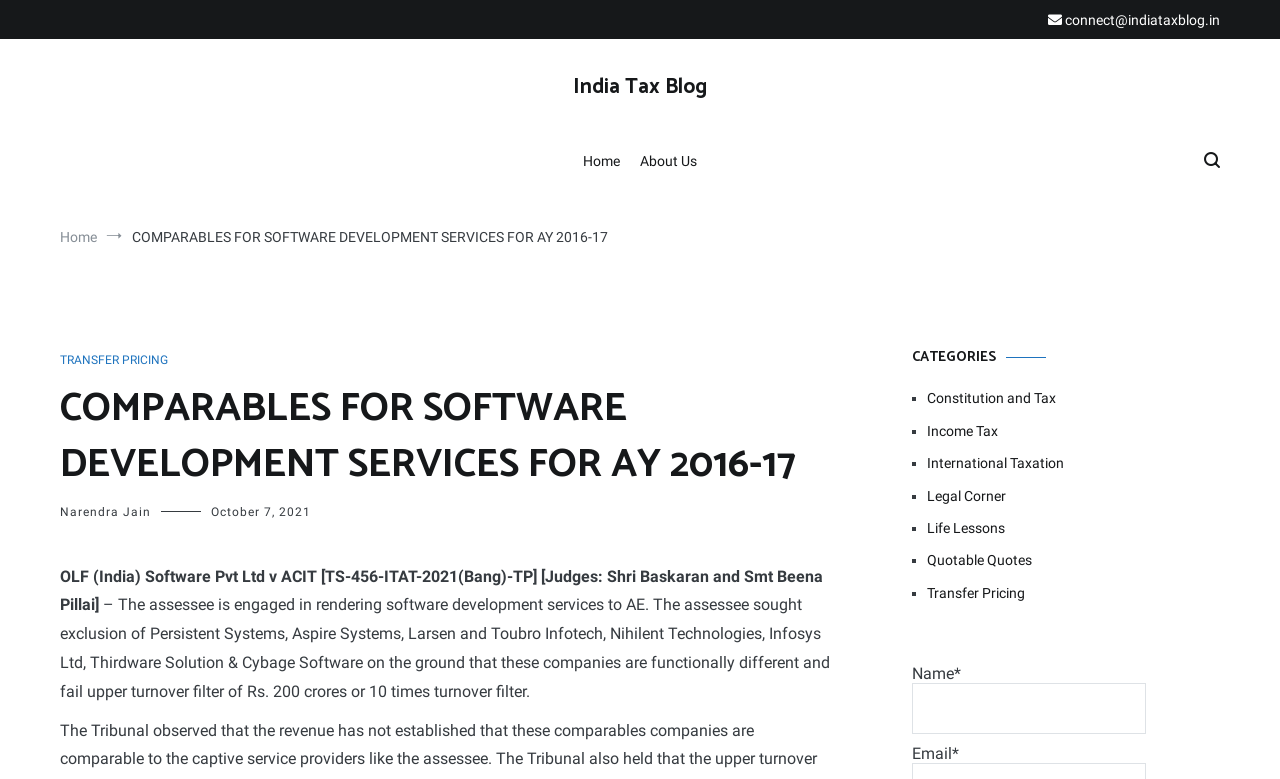Locate the bounding box coordinates of the element that should be clicked to fulfill the instruction: "click the search button".

None